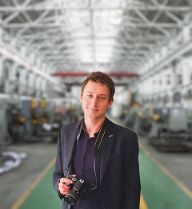Can you look at the image and give a comprehensive answer to the question:
What is the purpose of Tim's platform SPAENER?

According to the caption, Tim's vision with SPAENER is to create an accessible platform that caters to both small and large enterprises in the manufacturing sector, implying that the purpose of the platform is to connect the manufacturing community.